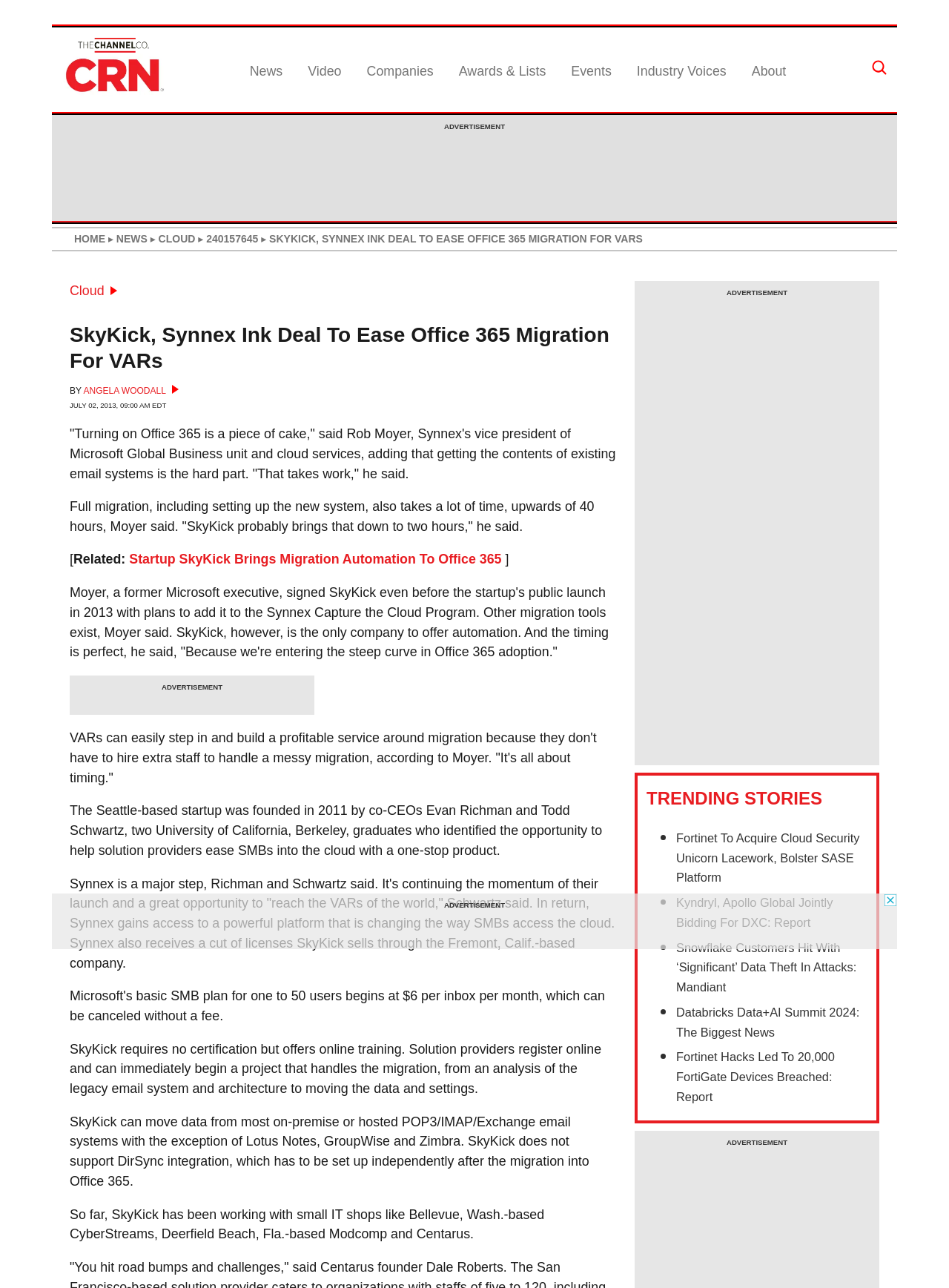Provide the bounding box coordinates, formatted as (top-left x, top-left y, bottom-right x, bottom-right y), with all values being floating point numbers between 0 and 1. Identify the bounding box of the UI element that matches the description: Cloud

[0.073, 0.22, 0.123, 0.231]